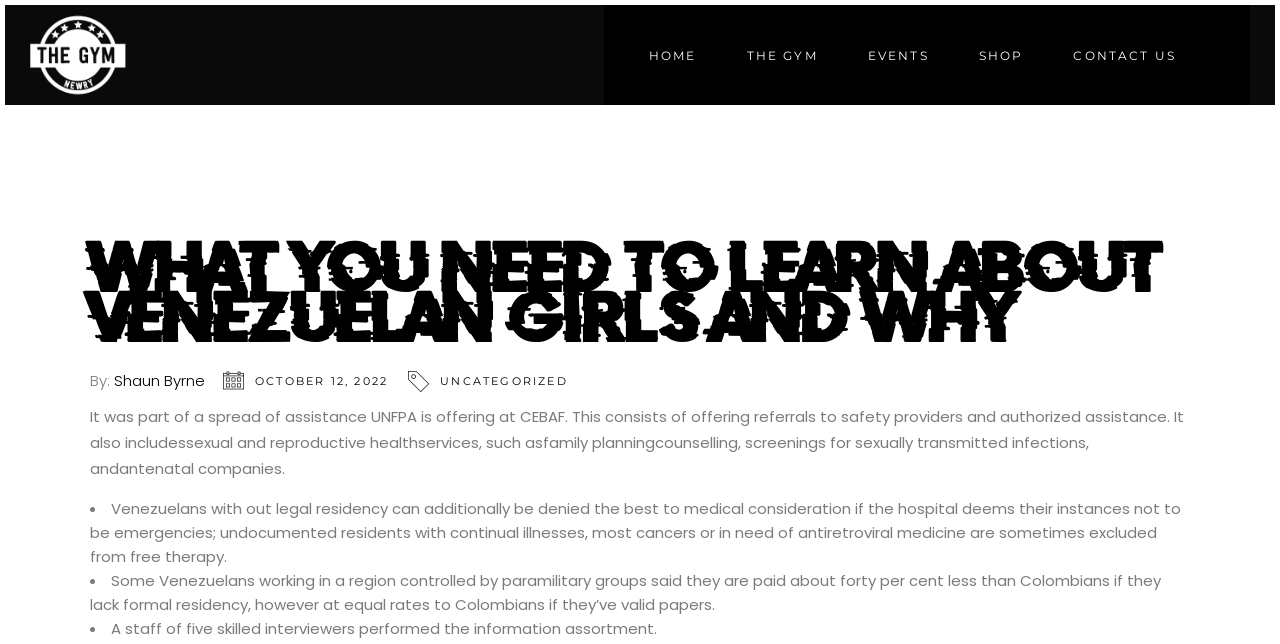Please identify the coordinates of the bounding box for the clickable region that will accomplish this instruction: "View the EVENTS page".

[0.658, 0.068, 0.745, 0.103]